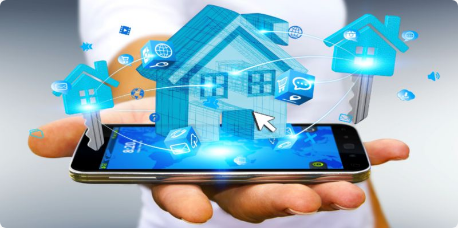Generate a complete and detailed caption for the image.

The image showcases a hand holding a smartphone, with a digital representation of a smart home concept. Above the phone, a stylized, translucent house is depicted, surrounded by various icons symbolizing home automation, technology, and connectivity. The presence of glowing keys and other interactive elements emphasizes the theme of smart home technology systems. This visual effectively conveys the message that modern advancements allow for comprehensive home automation, illustrating how homeowners can integrate various systems for a connected and convenient living experience. This ties into the broader context of enhancing home capabilities through cutting-edge electrical services.